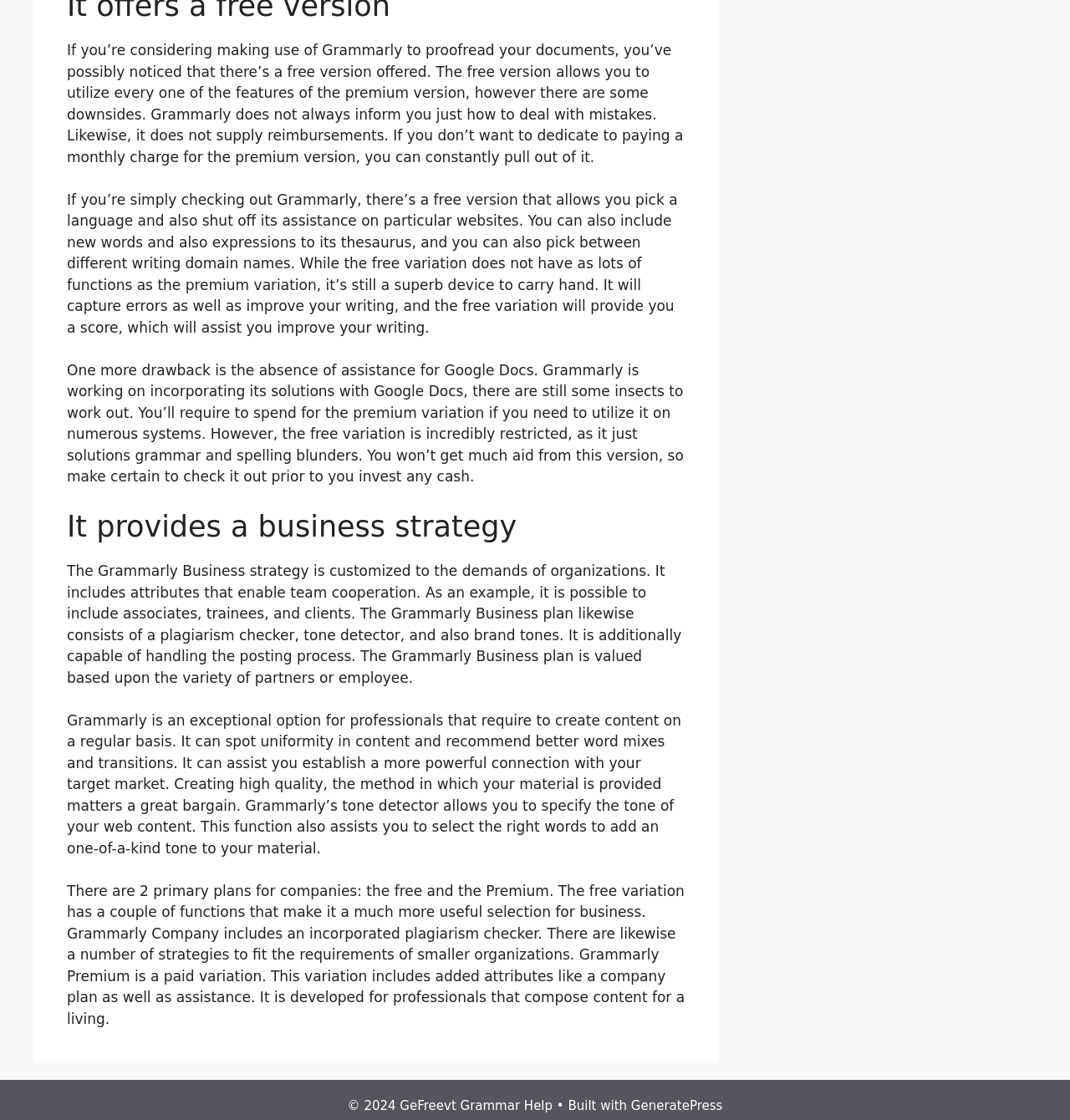Respond to the question below with a single word or phrase: What is the additional feature of Grammarly Premium?

Plagiarism checker